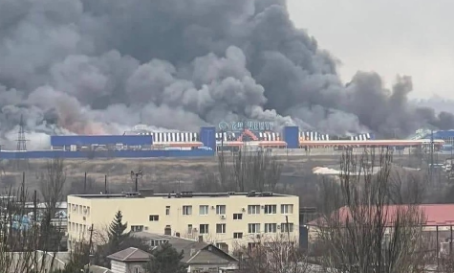Carefully observe the image and respond to the question with a detailed answer:
What is the date of the related article?

The caption provides the date of the related article, which is September 5, 2024, suggesting a contemporary context for the imagery.